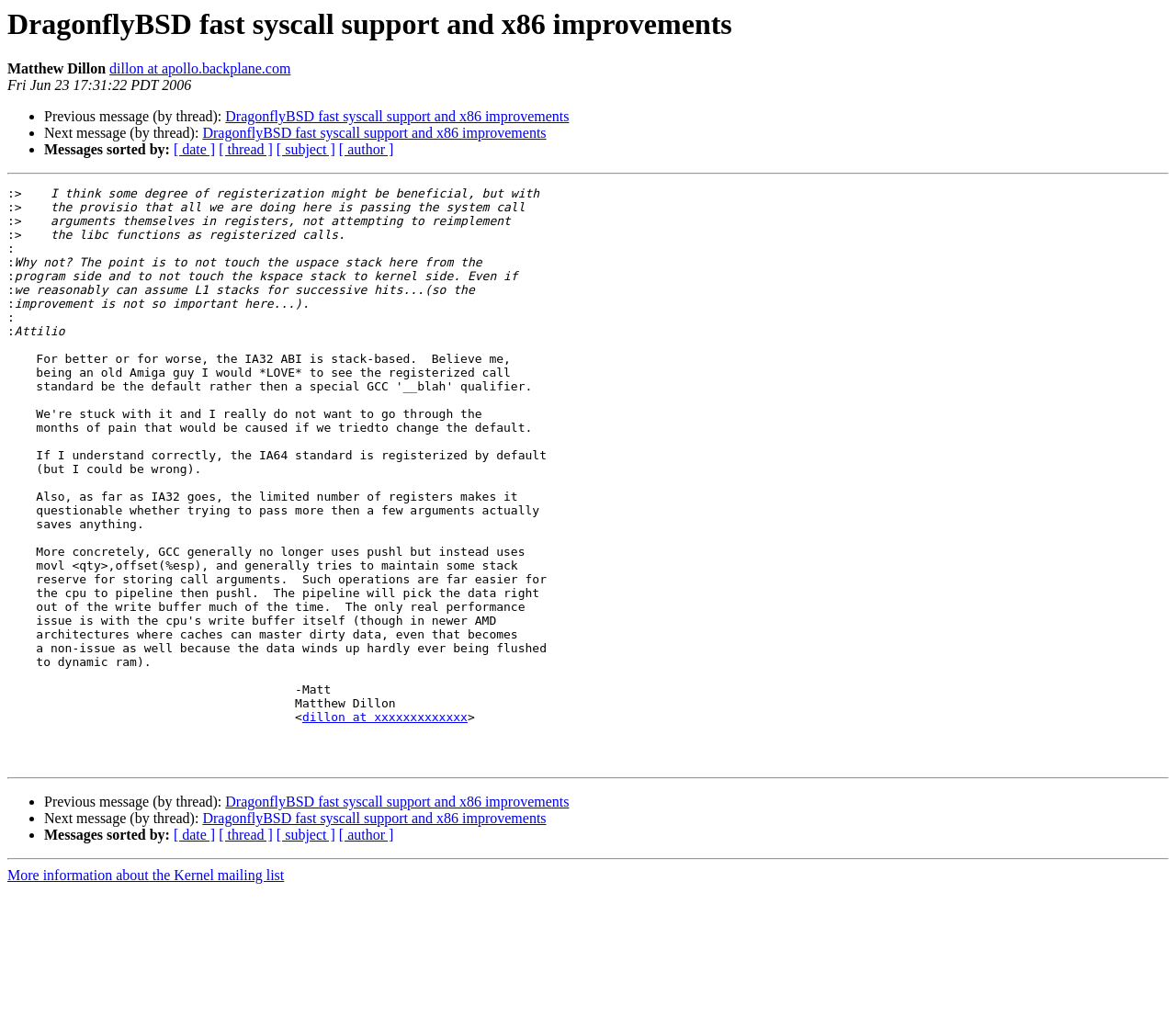Respond to the following question with a brief word or phrase:
How many horizontal separators are on the webpage?

3